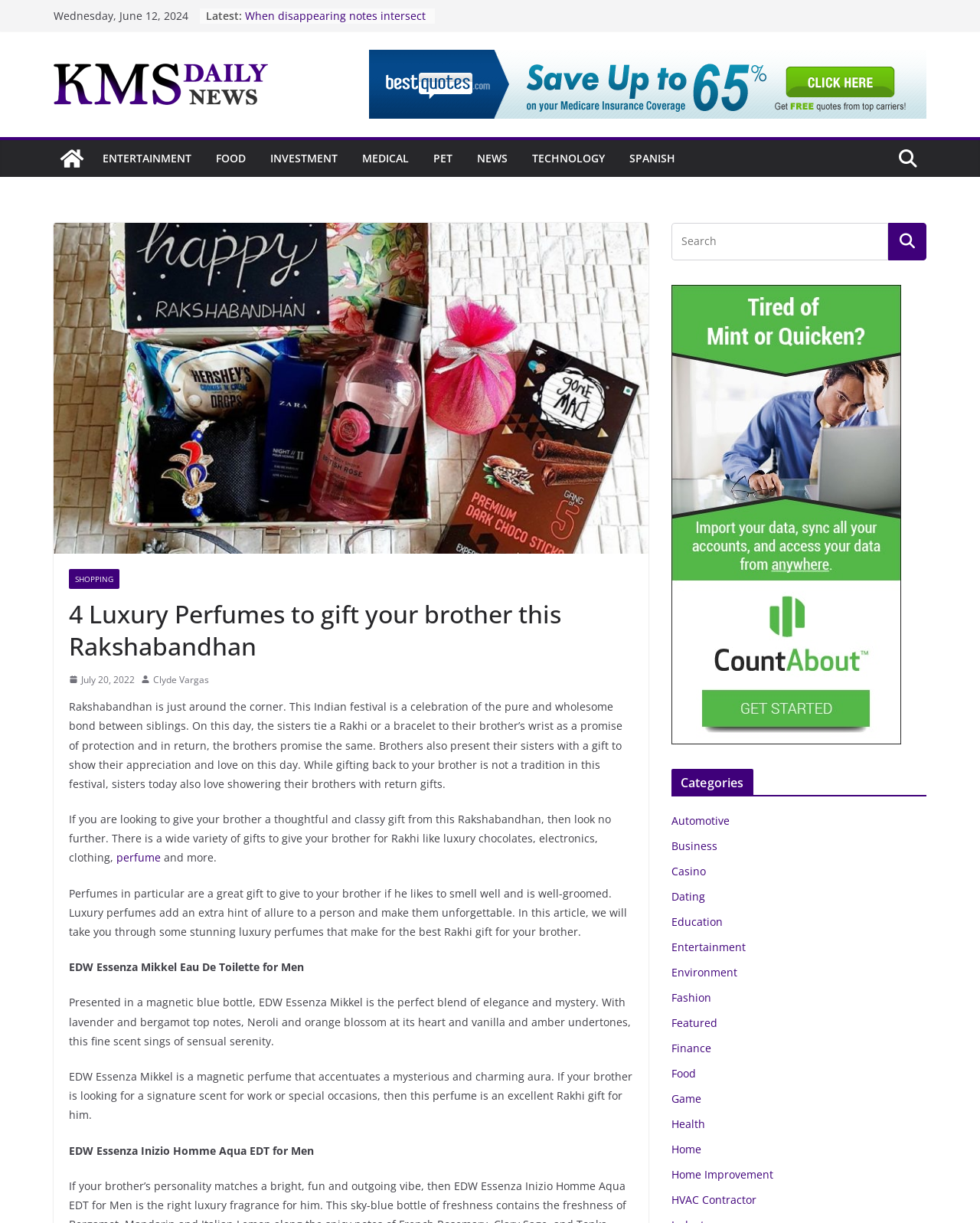What is the category of the link 'FOOD'?
Using the information presented in the image, please offer a detailed response to the question.

I found the link 'FOOD' in the webpage, which is located in a link element with bounding box coordinates [0.22, 0.121, 0.251, 0.139]. This link is part of a list of categories, and its category is 'Food'.